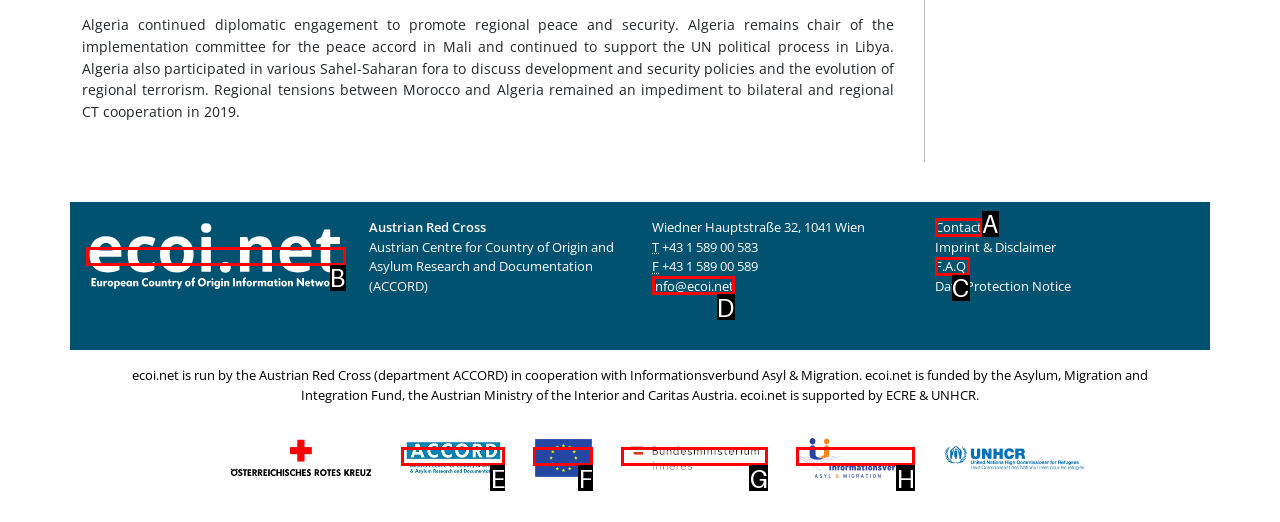Given the description: title="Informationsverbund Asyl & Migration", pick the option that matches best and answer with the corresponding letter directly.

H